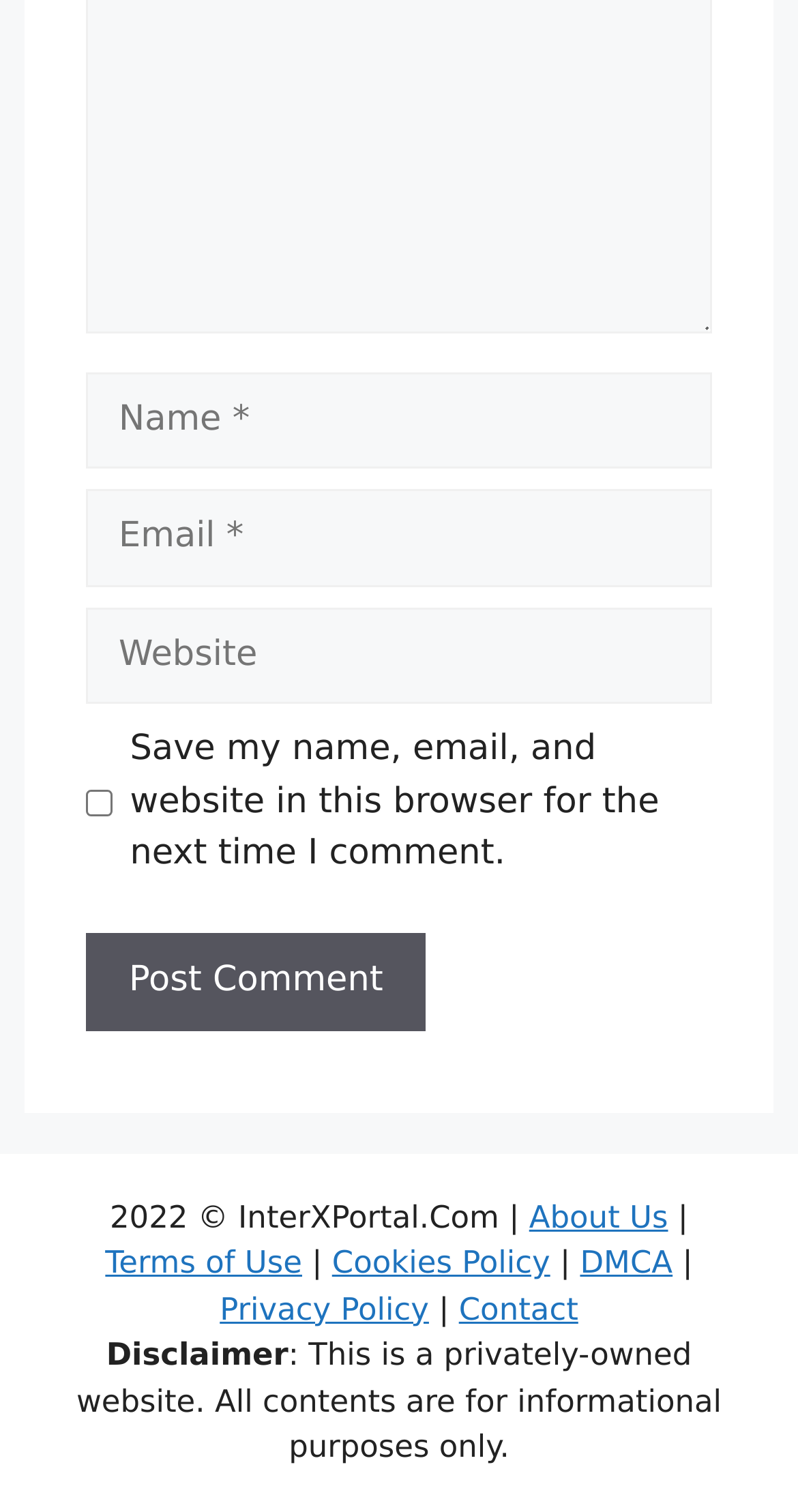What is the purpose of the 'Post Comment' button?
By examining the image, provide a one-word or phrase answer.

To post a comment